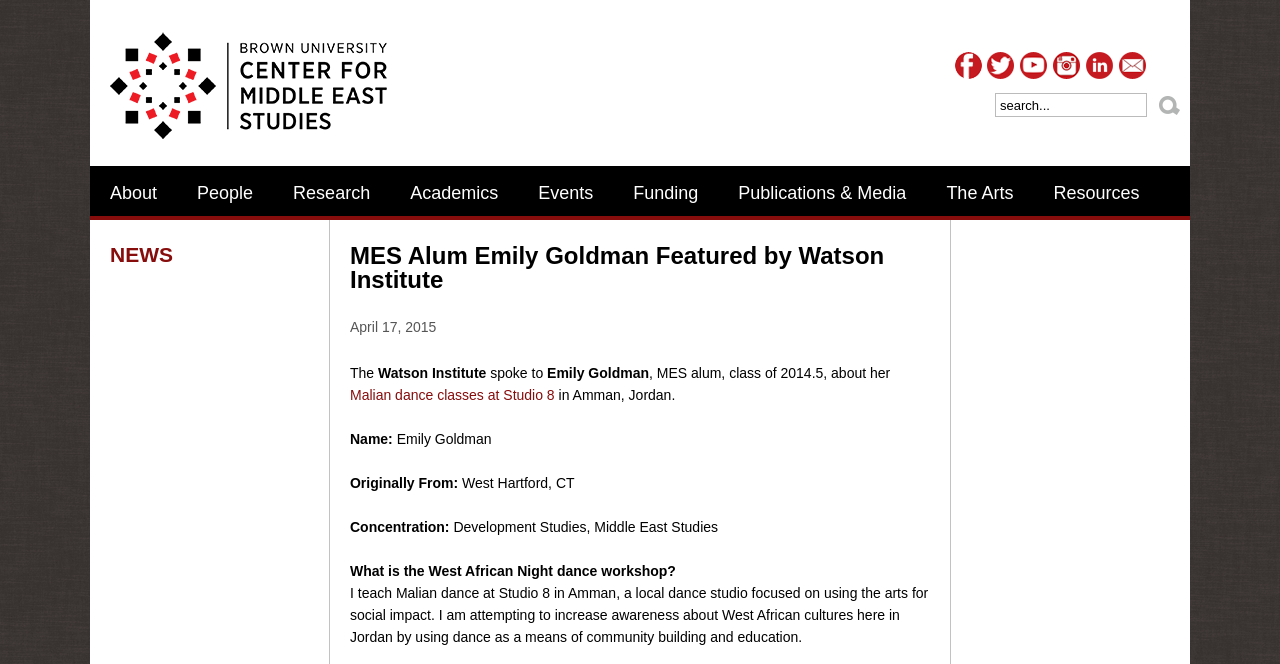Specify the bounding box coordinates for the region that must be clicked to perform the given instruction: "Click on About".

[0.07, 0.25, 0.138, 0.325]